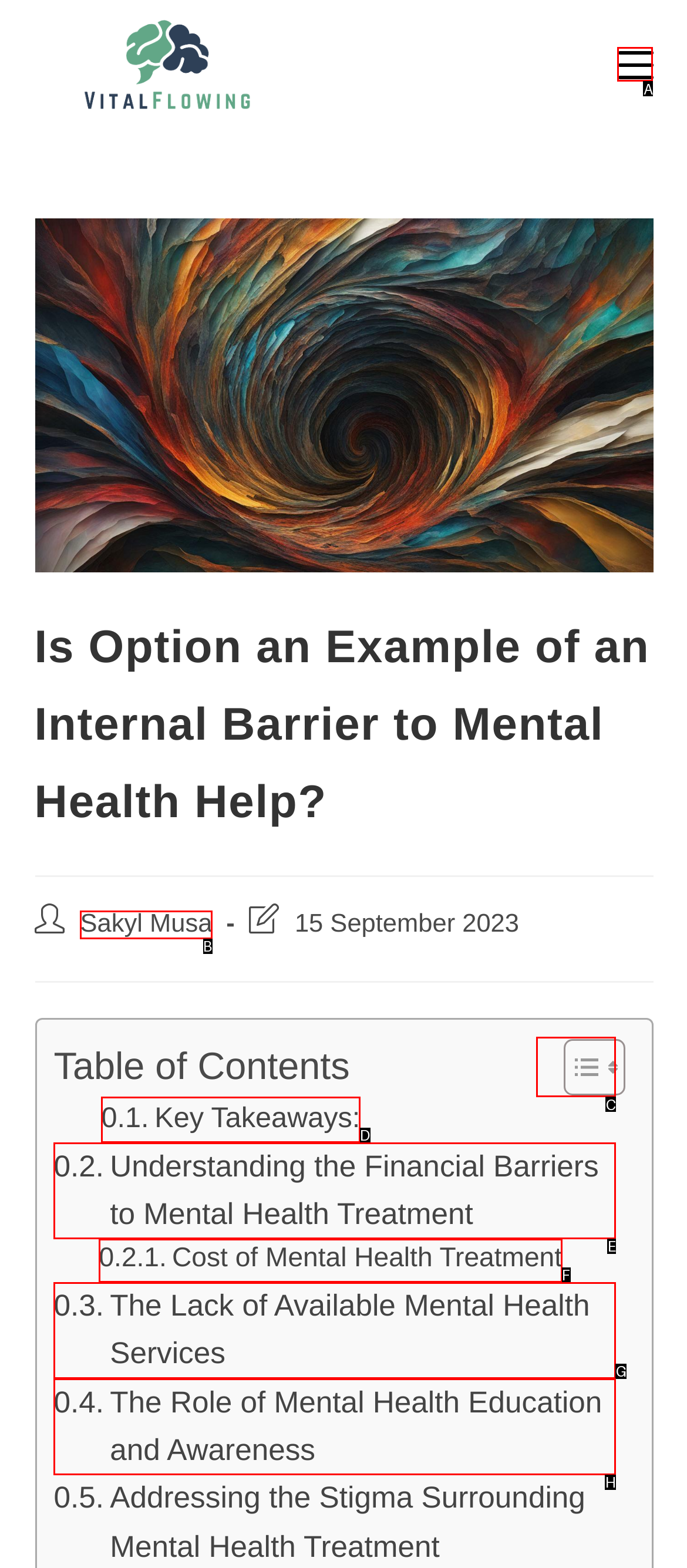Based on the choices marked in the screenshot, which letter represents the correct UI element to perform the task: Click the mobile menu?

A